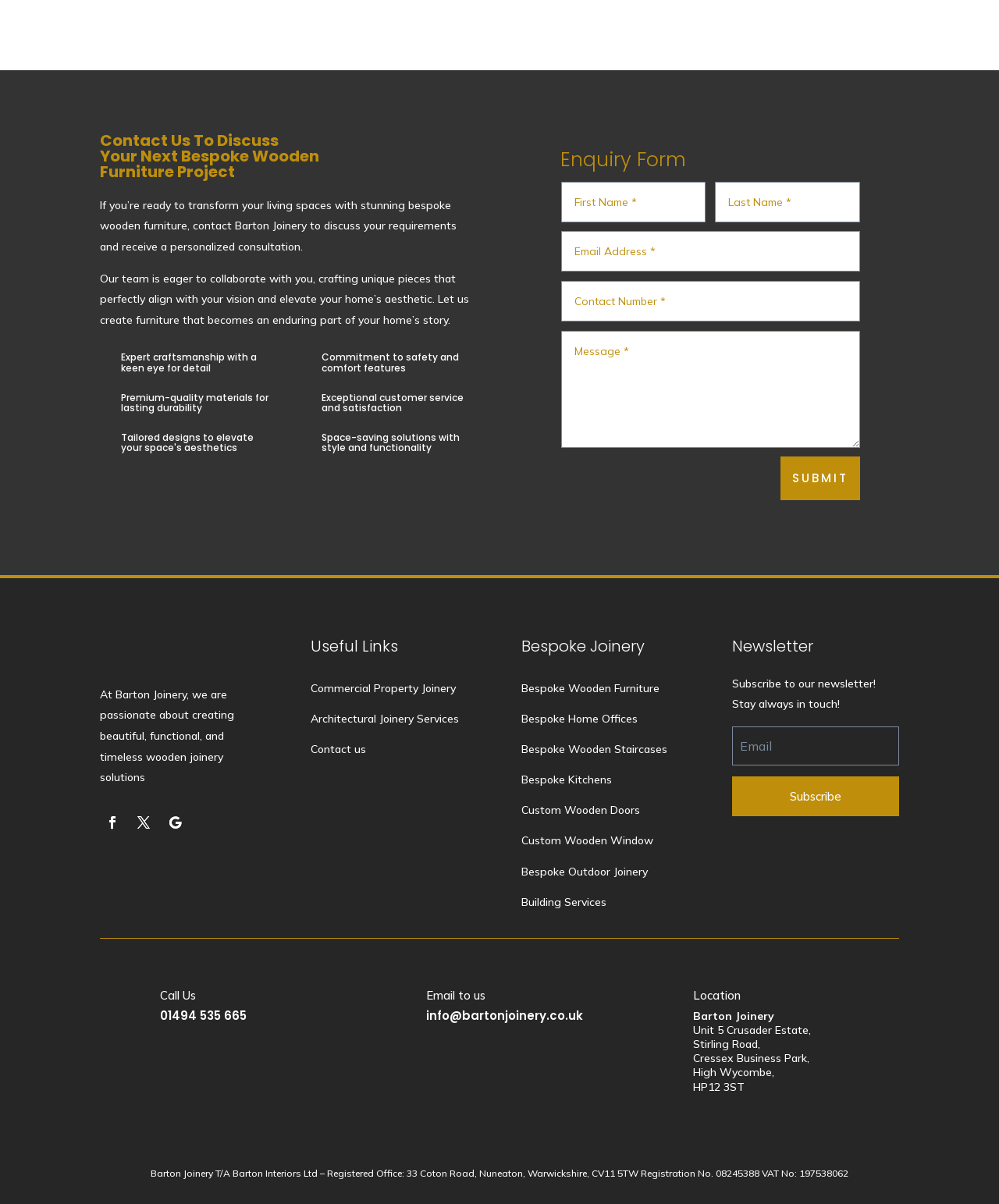Locate the bounding box coordinates of the UI element described by: "Follow". Provide the coordinates as four float numbers between 0 and 1, formatted as [left, top, right, bottom].

[0.162, 0.673, 0.188, 0.693]